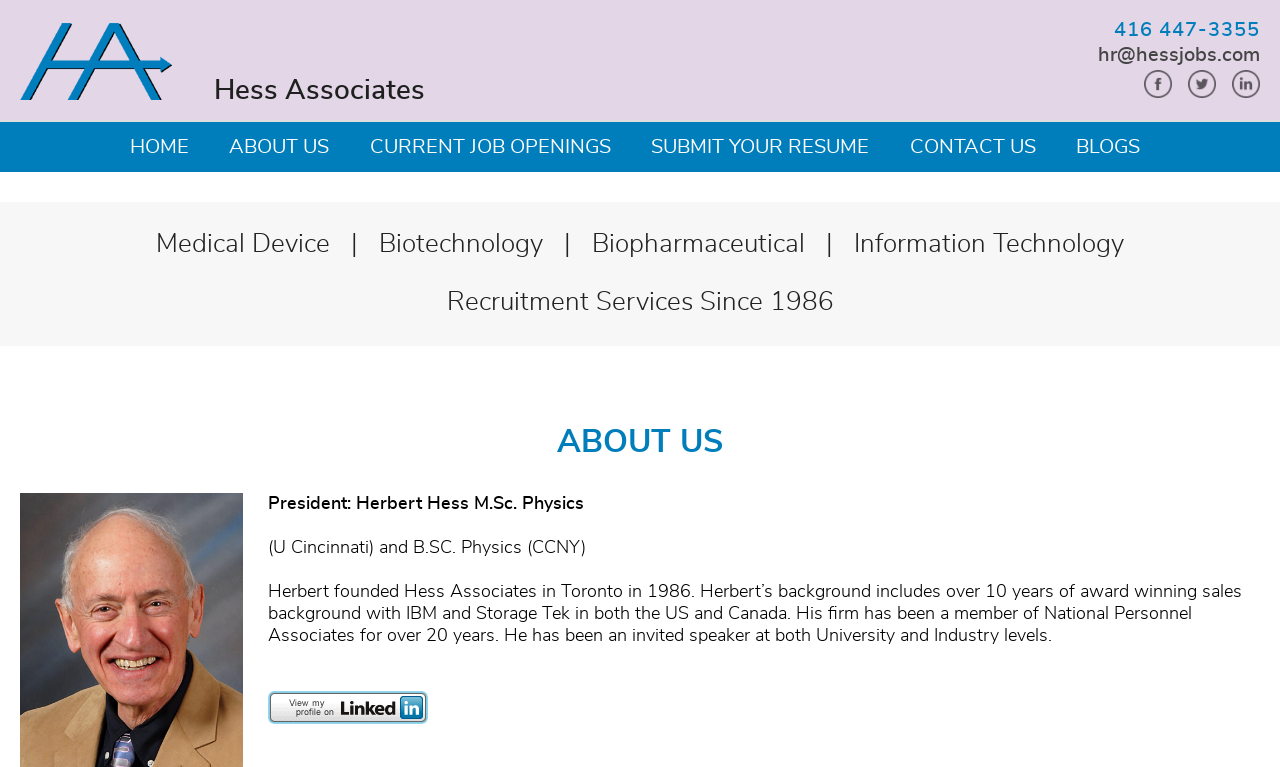Provide a brief response to the question below using one word or phrase:
What is the company's founding year?

1986